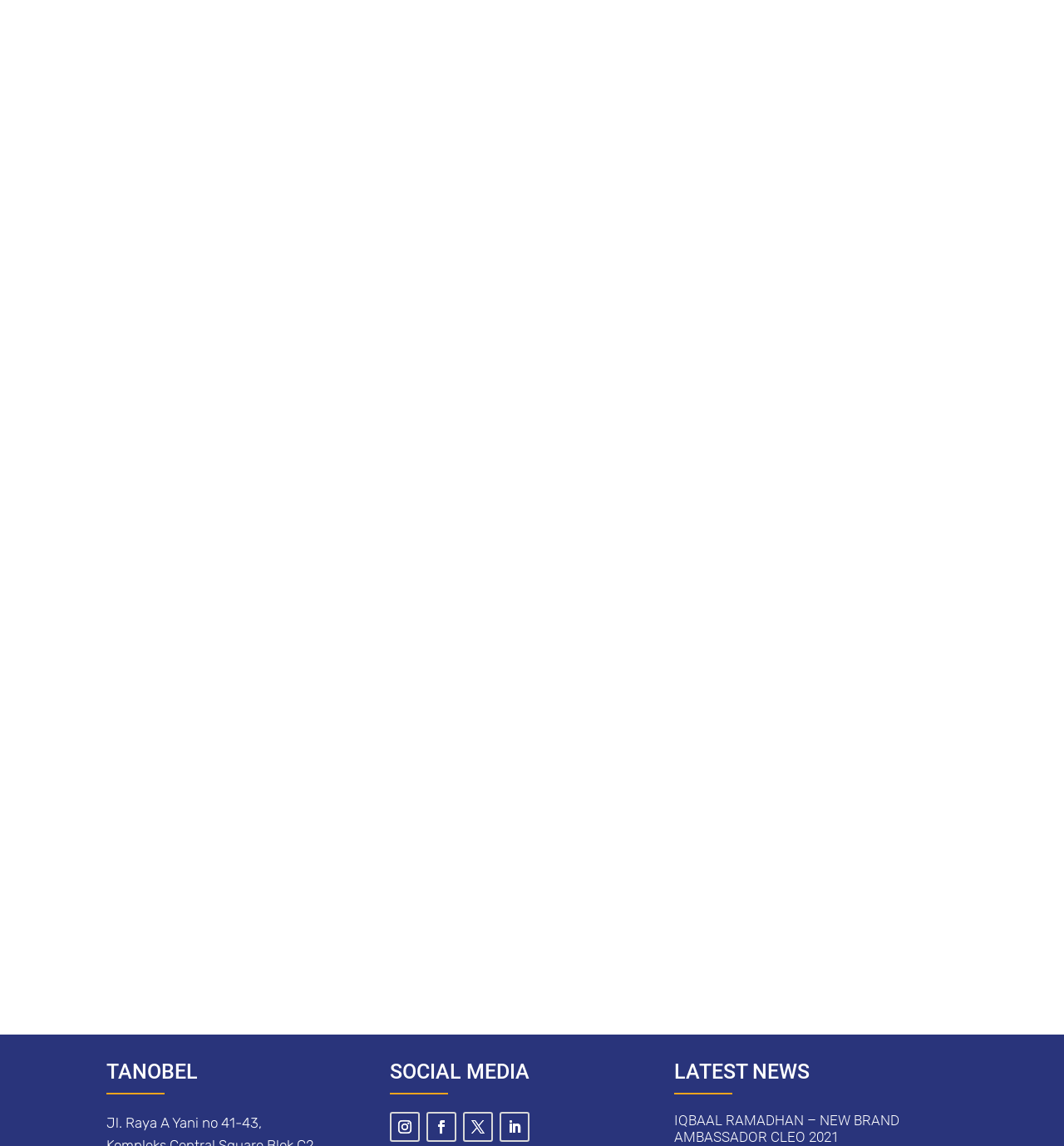Pinpoint the bounding box coordinates of the clickable element to carry out the following instruction: "view services."

None